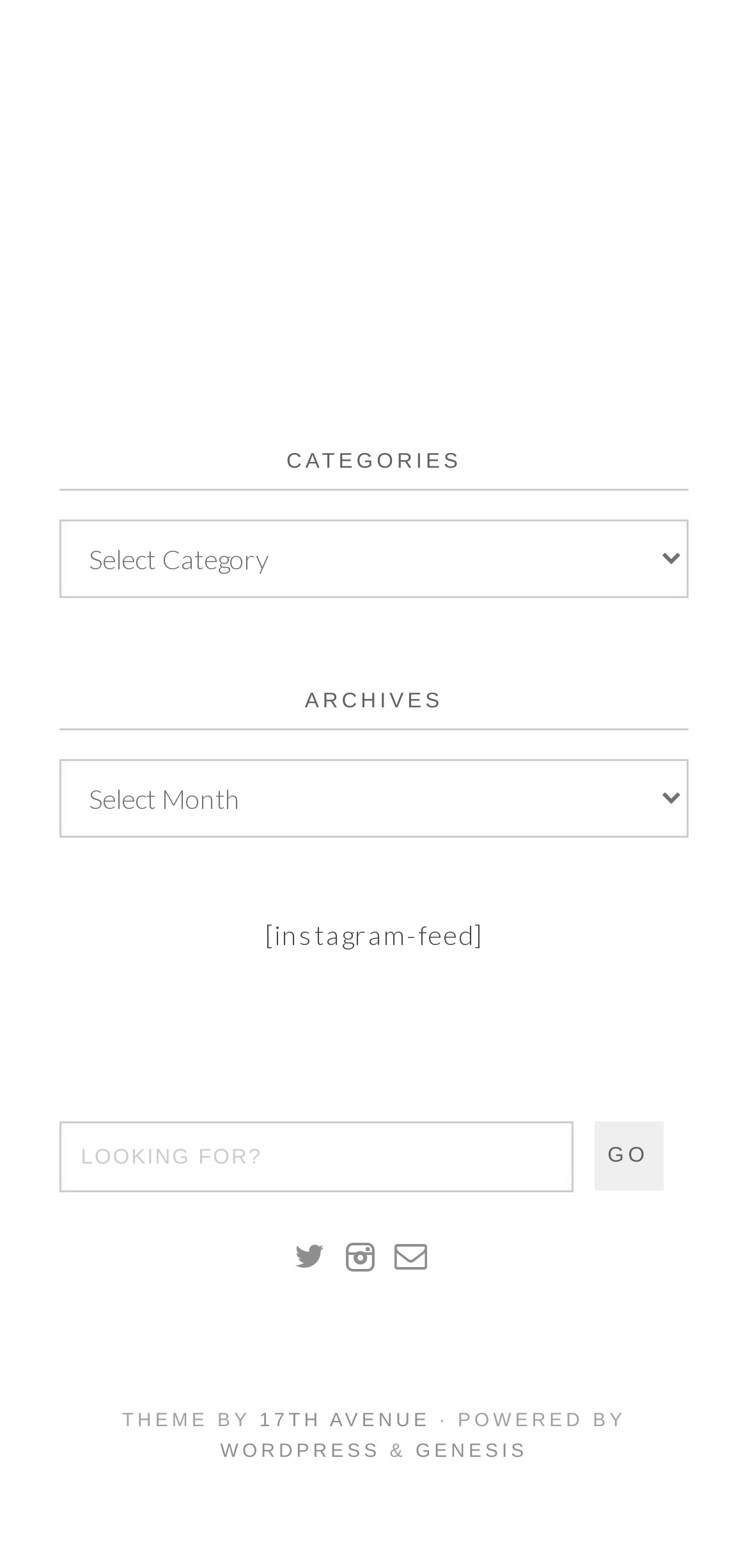Locate the coordinates of the bounding box for the clickable region that fulfills this instruction: "Go to 17th Avenue".

[0.347, 0.899, 0.575, 0.913]